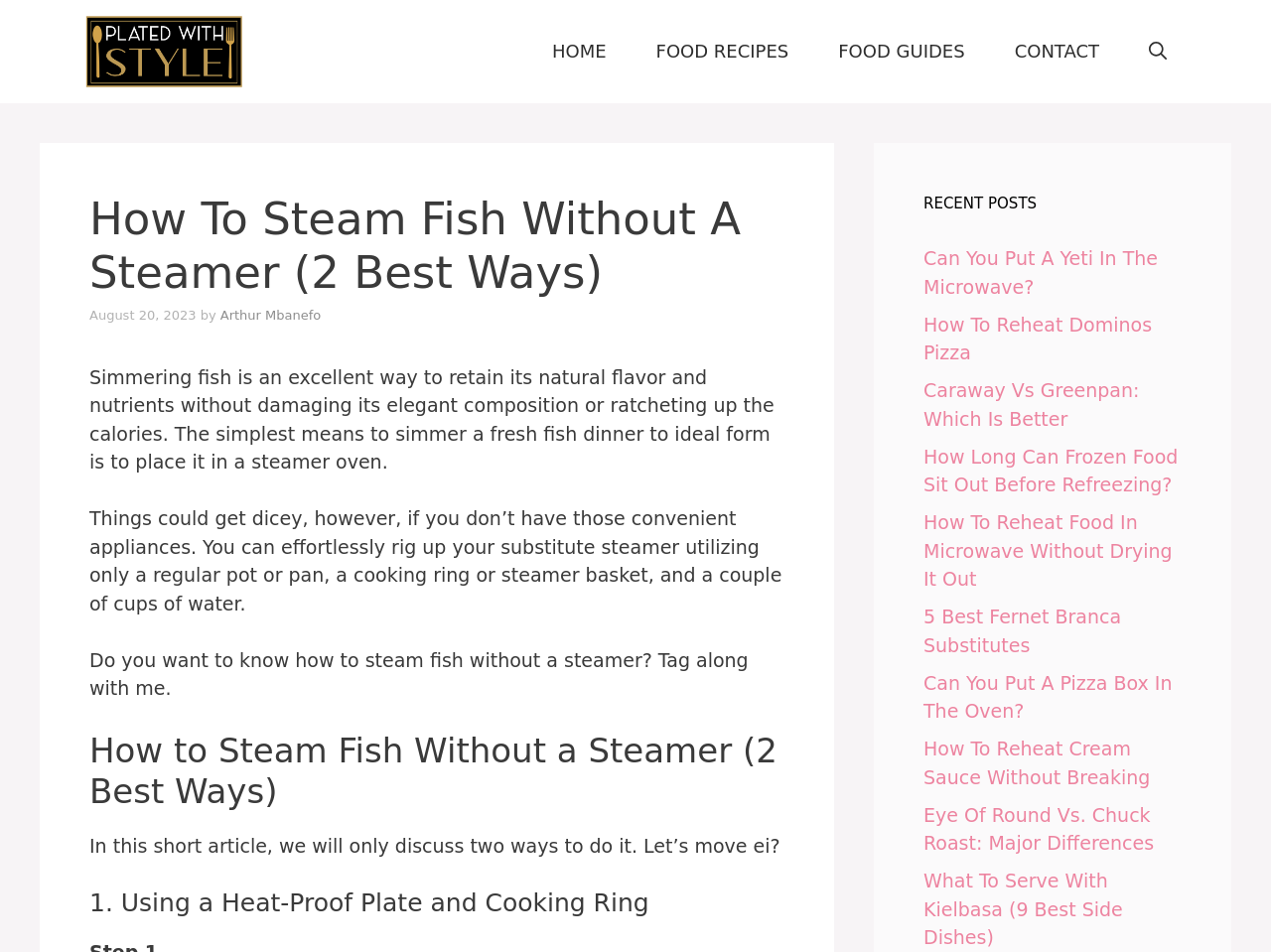Specify the bounding box coordinates (top-left x, top-left y, bottom-right x, bottom-right y) of the UI element in the screenshot that matches this description: How To Reheat Dominos Pizza

[0.727, 0.329, 0.906, 0.382]